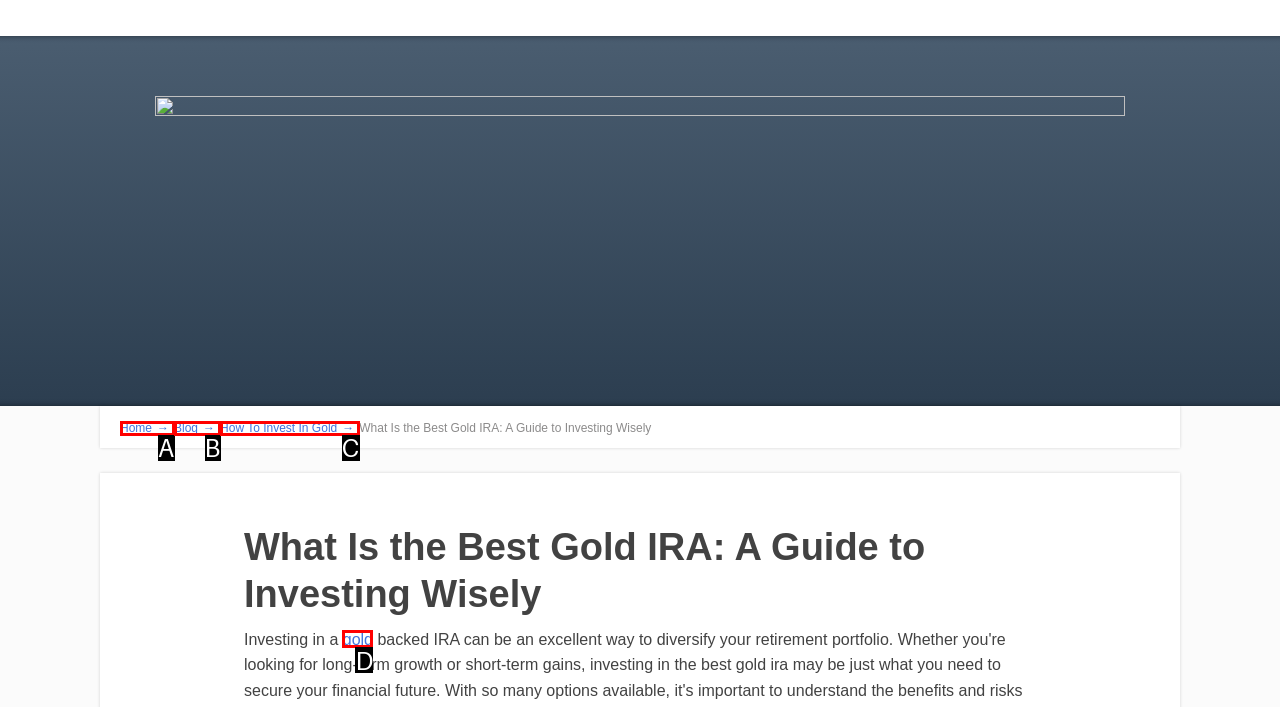Based on the description: Proudly powered by WordPress
Select the letter of the corresponding UI element from the choices provided.

None